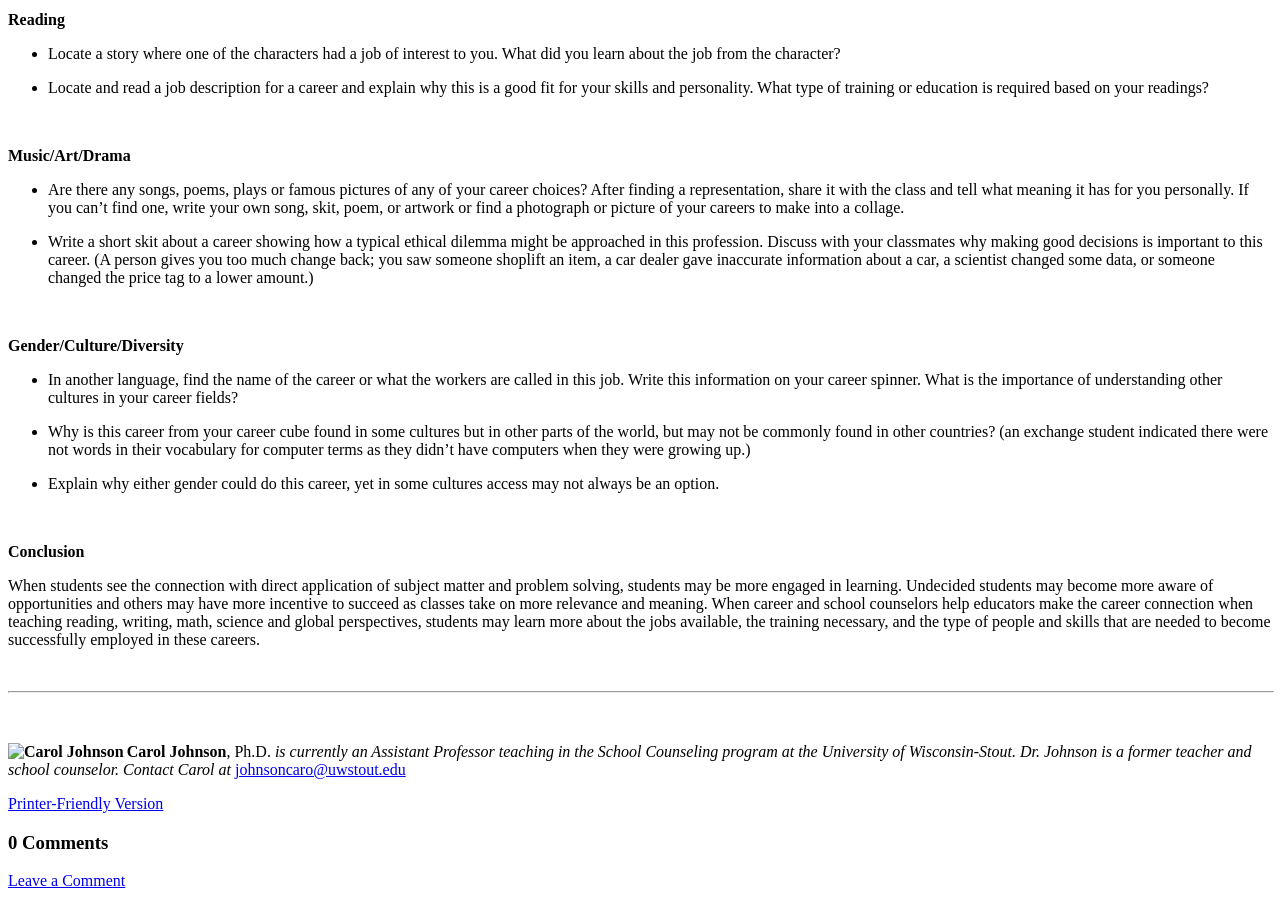What is the format of the webpage?
Answer the question with a single word or phrase, referring to the image.

List-based